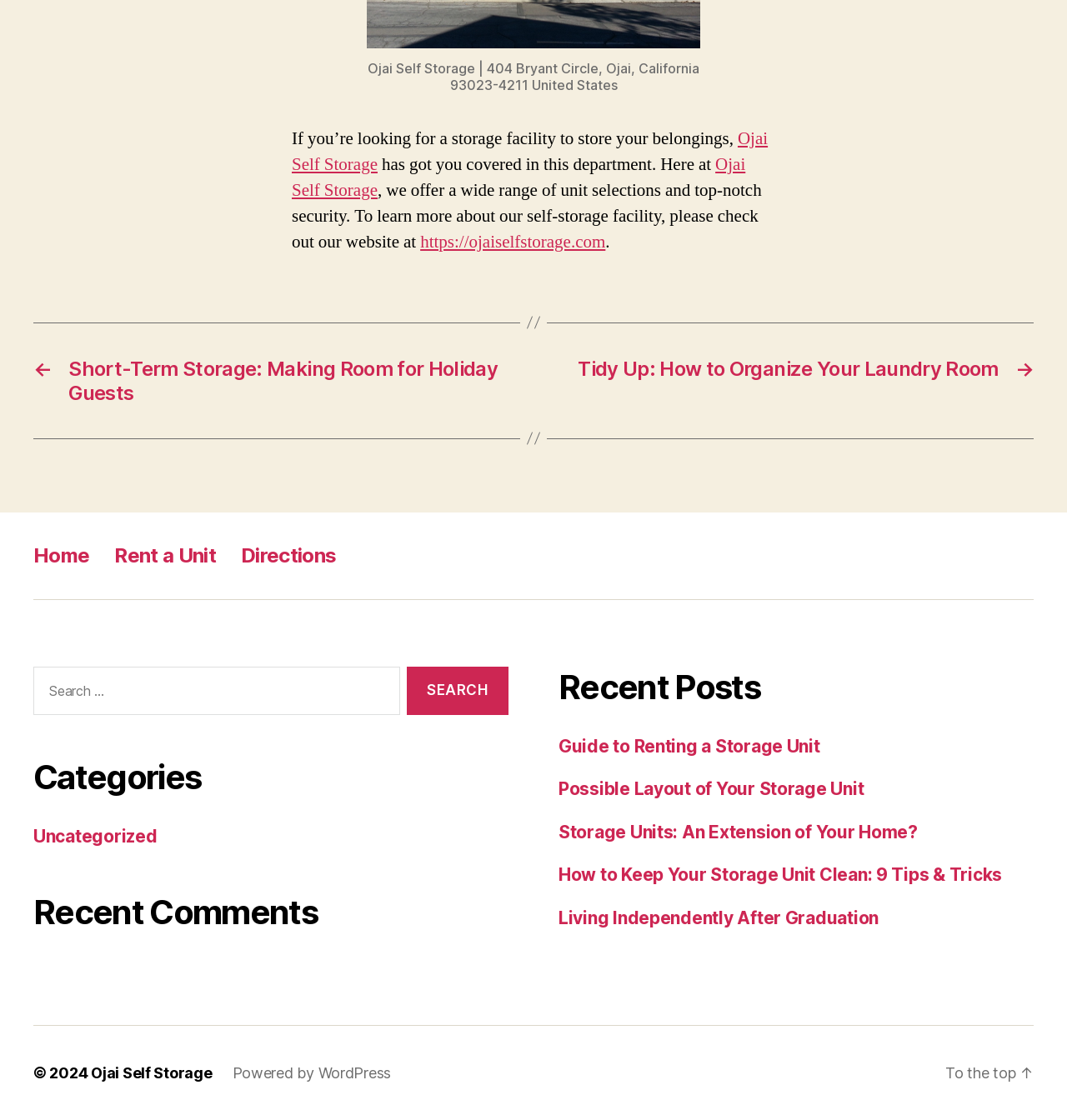Indicate the bounding box coordinates of the clickable region to achieve the following instruction: "Go to the home page."

[0.031, 0.485, 0.084, 0.506]